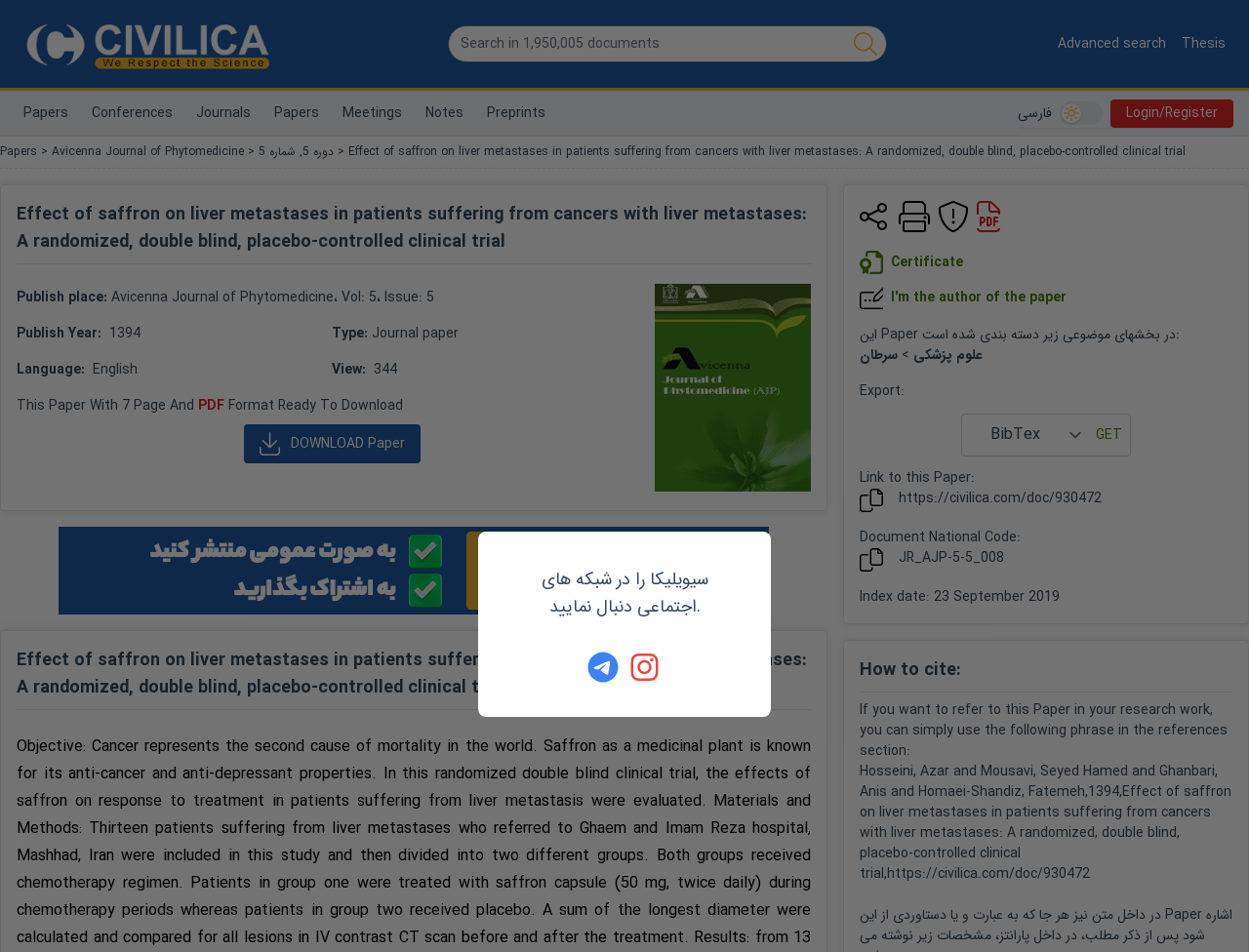Extract the bounding box for the UI element that matches this description: "title="کانال تلگرام سیویلیکا"".

[0.47, 0.684, 0.495, 0.717]